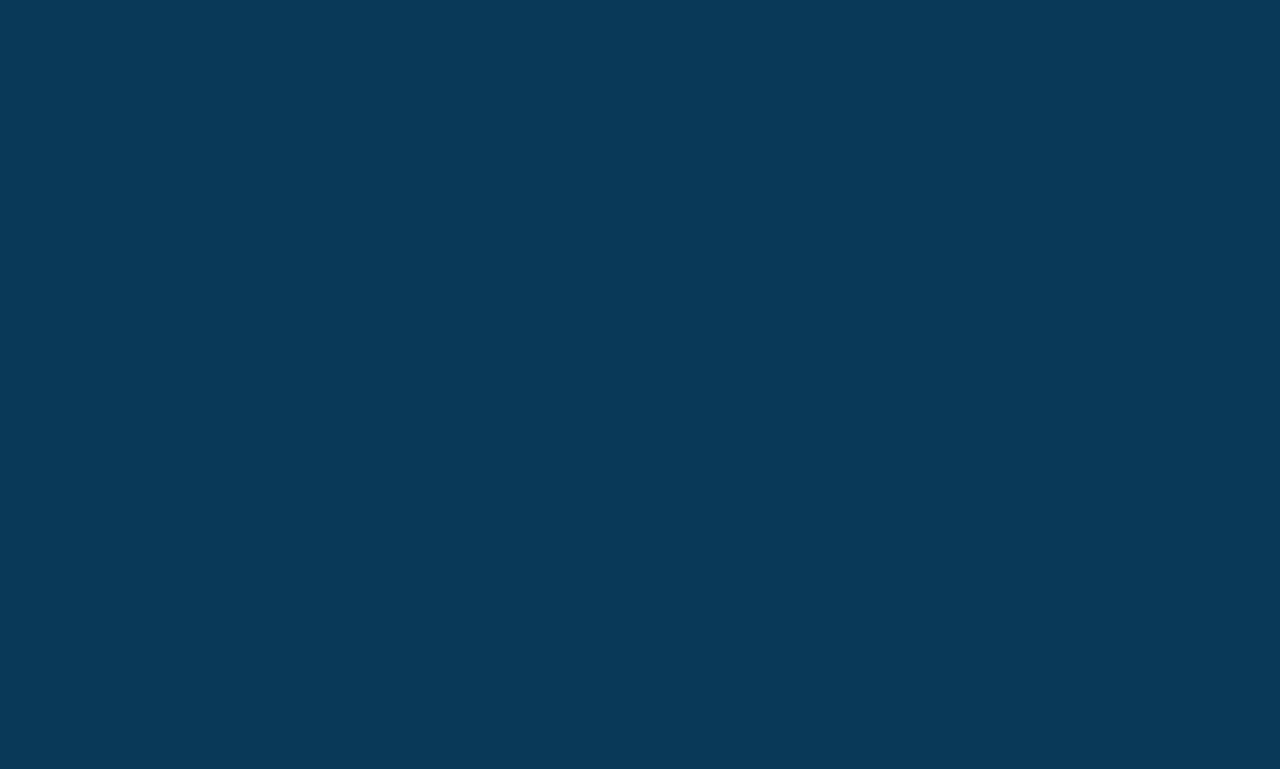Look at the image and give a detailed response to the following question: What is the purpose of the 'Filing a complaint' link?

The 'Filing a complaint' link is located under the 'Accreditation' section, suggesting that it is related to the accreditation process. Therefore, the purpose of this link is to allow users to file a complaint, likely related to the accreditation process.